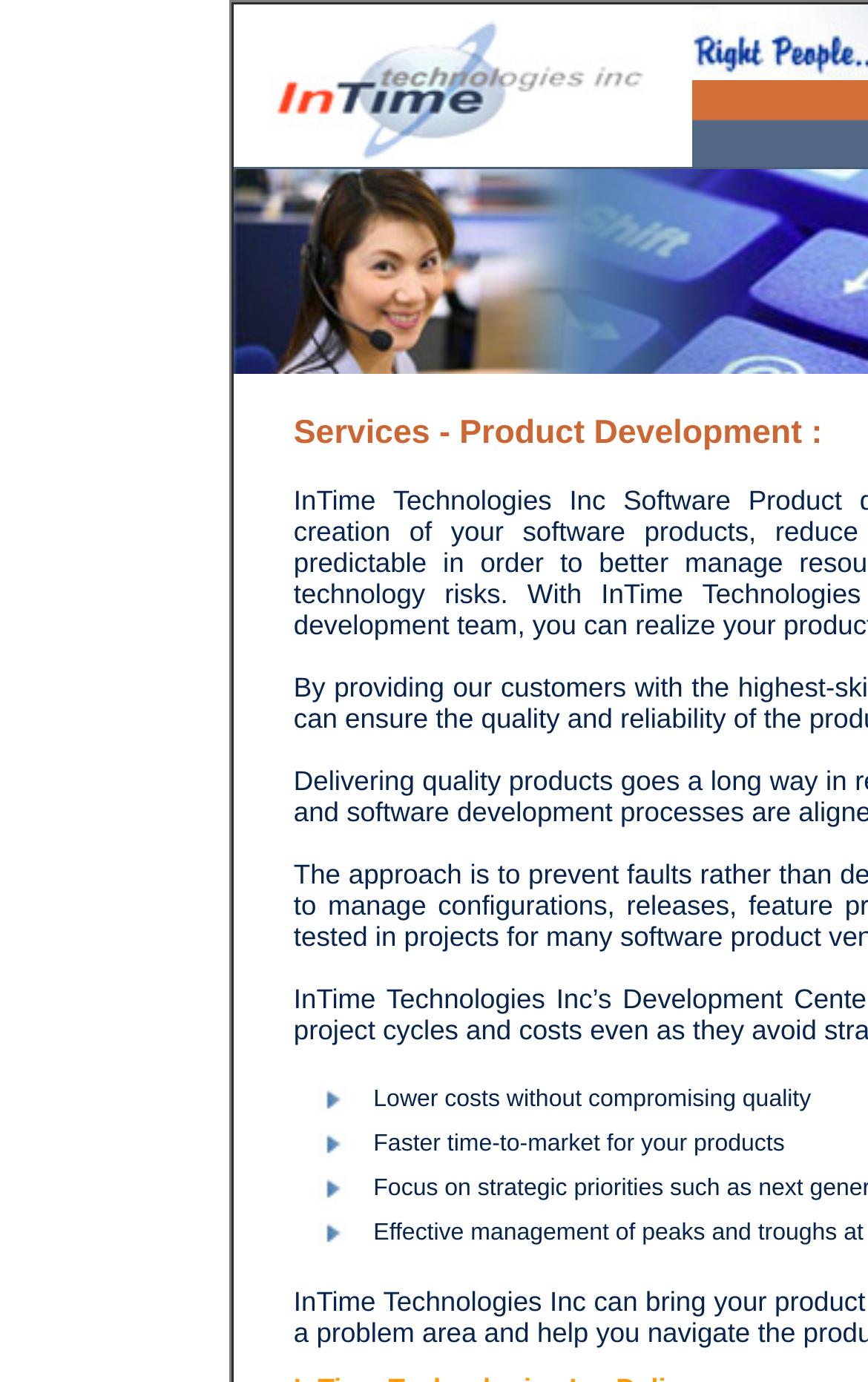Answer the question briefly using a single word or phrase: 
How many images are on the webpage?

9